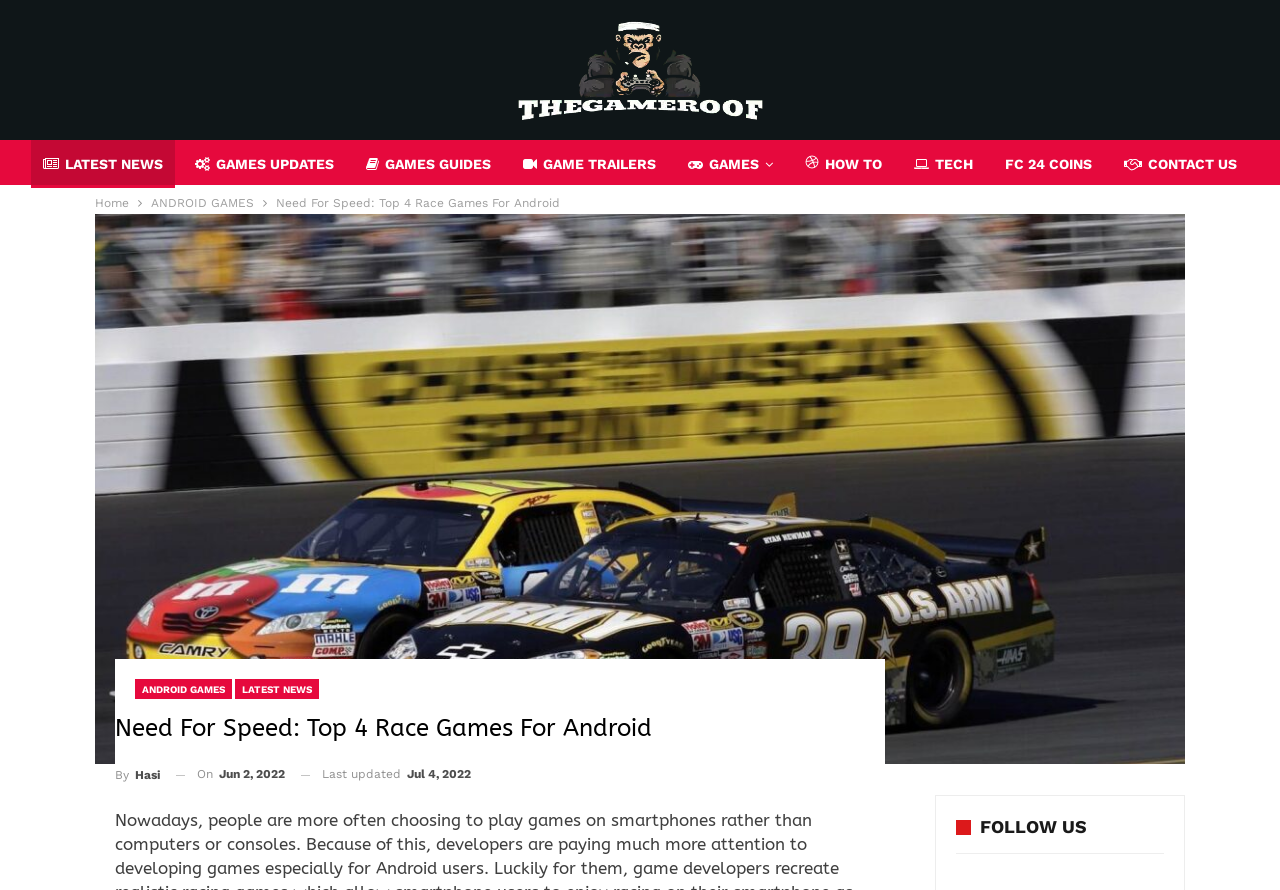Provide a comprehensive description of the webpage.

The webpage is about the top 4 race games for Android, with a focus on Need for Speed. At the top, there is a logo of THEGAMEROOF, a website that provides games guides, updates, and news. Below the logo, there are several navigation links, including LATEST NEWS, GAMES UPDATES, GAMES GUIDES, GAME TRAILERS, and more.

On the left side, there is a breadcrumbs navigation menu, which shows the current page's location in the website's hierarchy. The menu includes links to the home page, ANDROID GAMES, and the current page, Need For Speed: Top 4 Race Games For Android.

The main content of the page is a heading that repeats the title, followed by a brief description of the article, which is not explicitly stated in the accessibility tree. Below the heading, there are links to related categories, such as ANDROID GAMES and LATEST NEWS.

The article's author and publication date are displayed, with the author's name, "By Hasi", and the publication date, "On Jun 2, 2022", and the last updated date, "Jul 4, 2022". At the bottom of the page, there is a call-to-action to follow the website on social media, with the text "FOLLOW US".